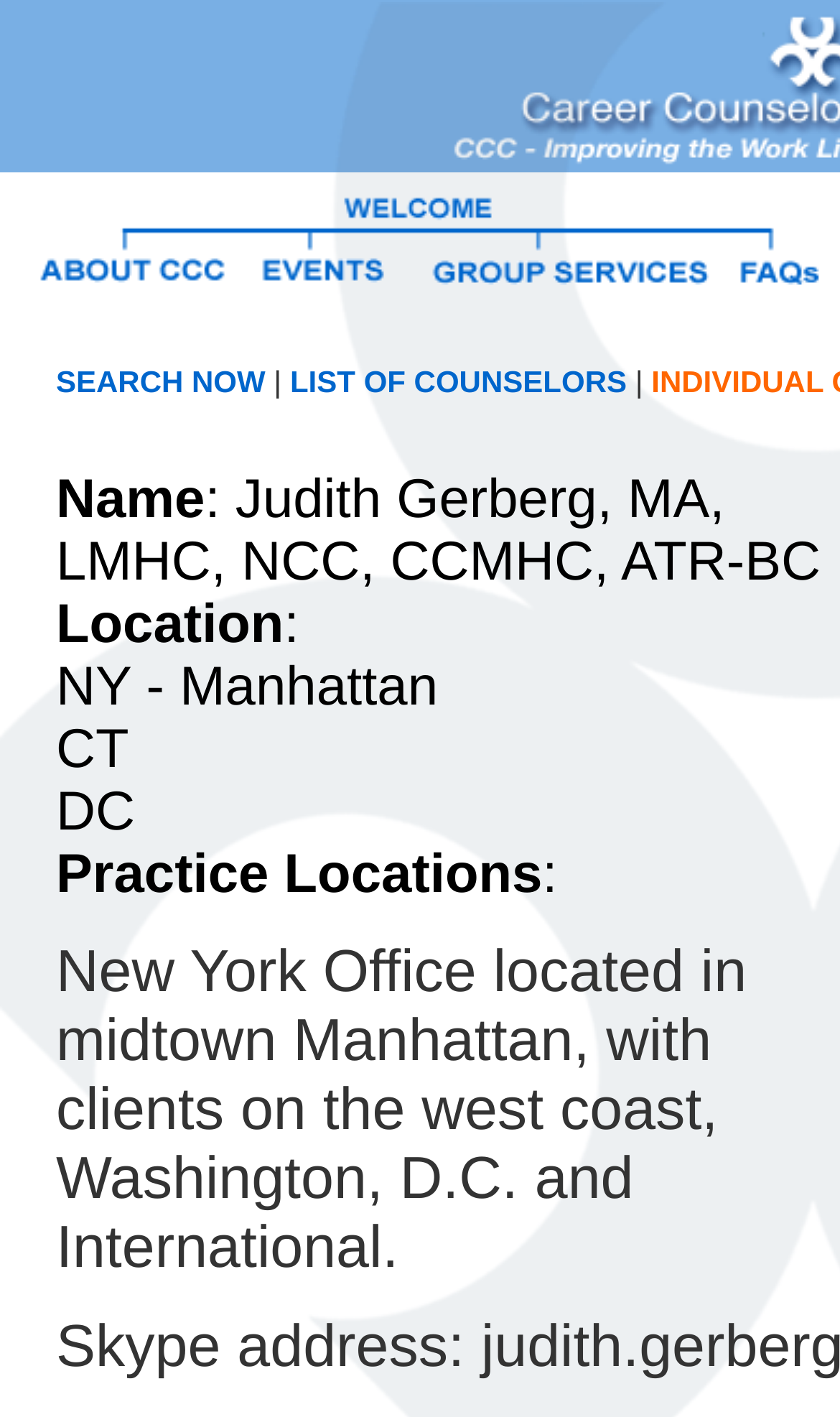Please provide a brief answer to the question using only one word or phrase: 
How many links are there in the webpage?

7